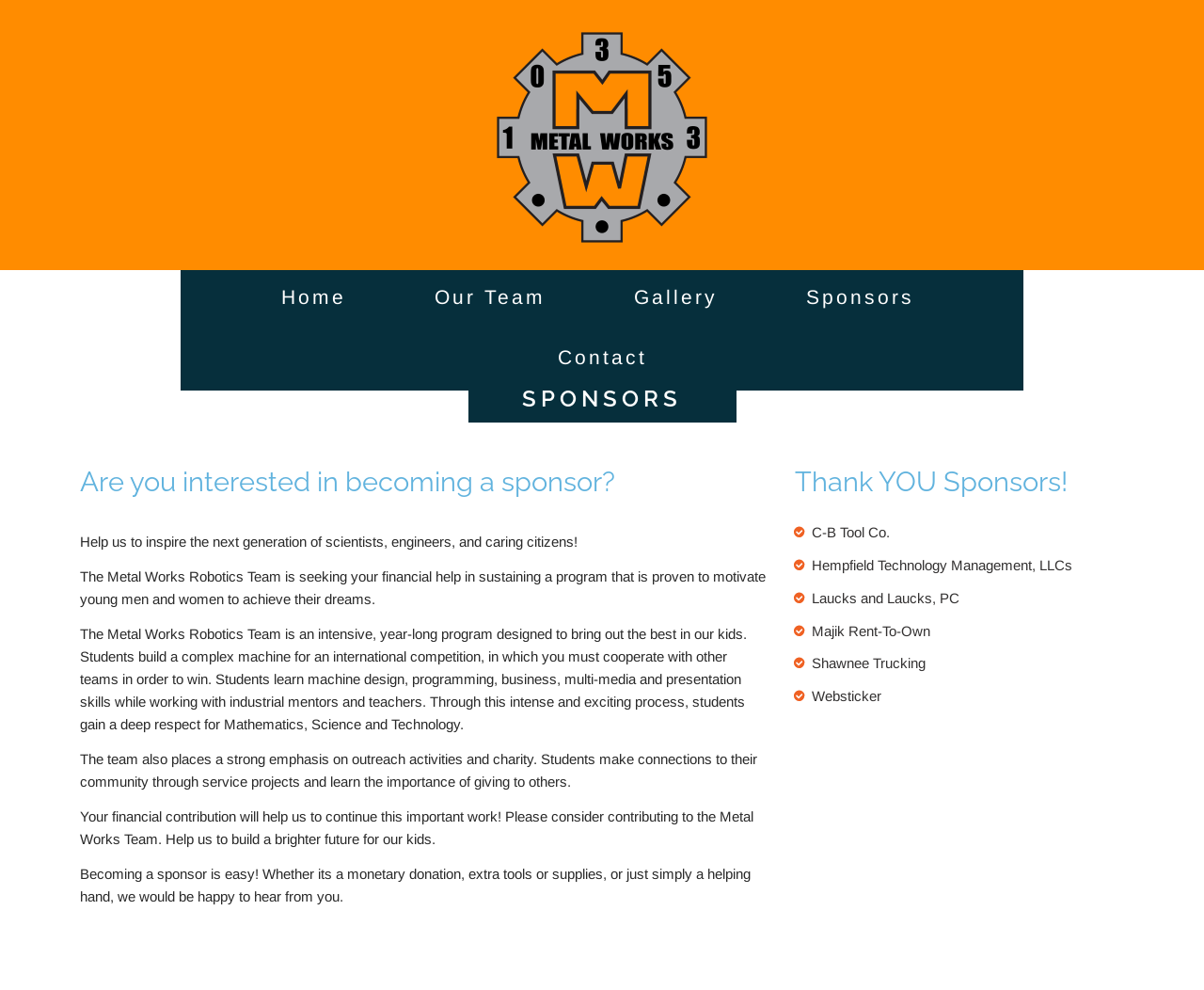Locate the bounding box coordinates of the clickable region necessary to complete the following instruction: "Visit the 'Gallery' page". Provide the coordinates in the format of four float numbers between 0 and 1, i.e., [left, top, right, bottom].

[0.507, 0.273, 0.615, 0.334]